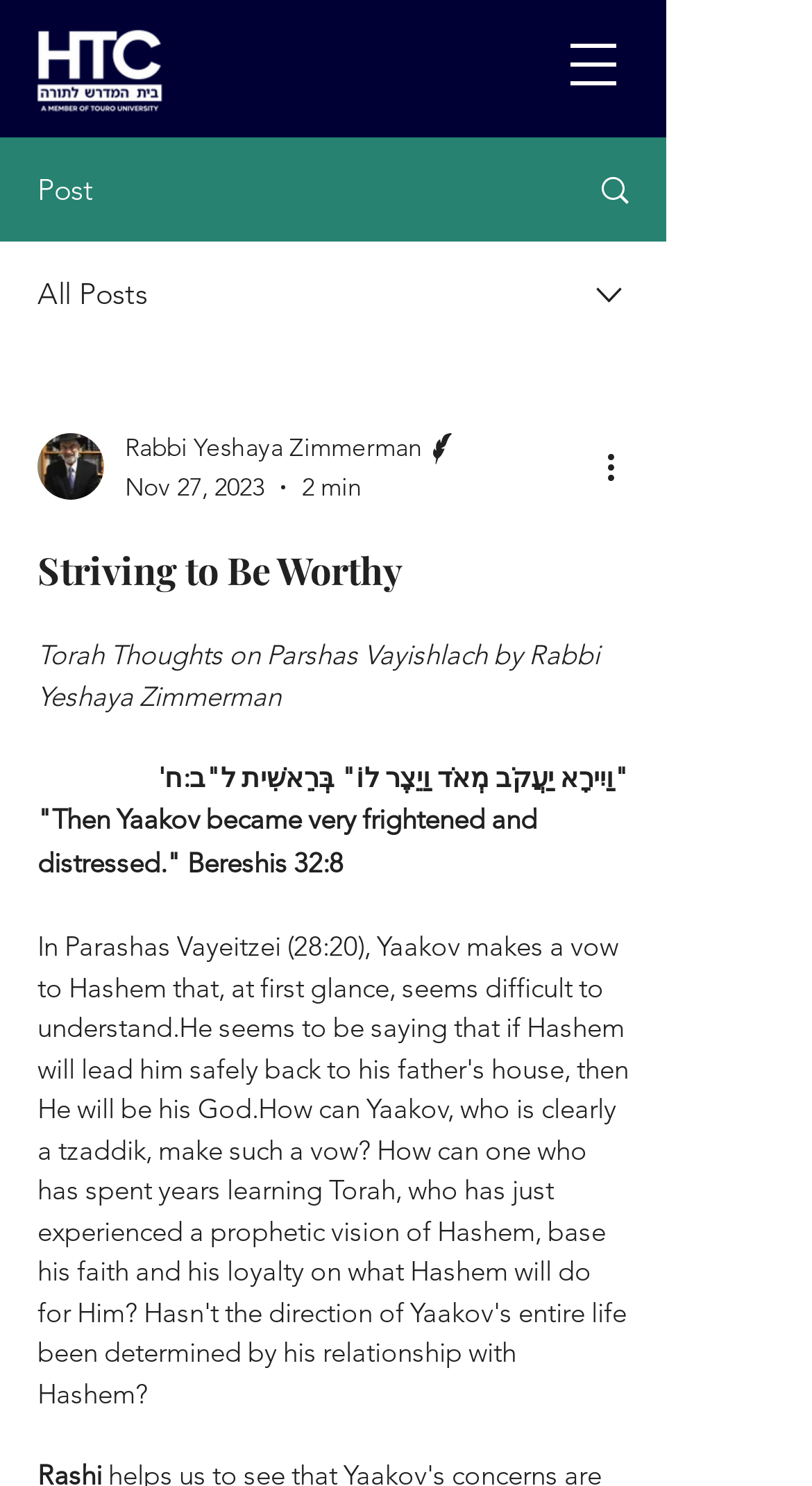Generate a detailed explanation of the webpage's features and information.

This webpage appears to be a blog post or article about Torah thoughts on Parshas Vayishlach by Rabbi Yeshaya Zimmerman. At the top left corner, there is a navigation menu button. Next to it, there is a logo image of HTC Touro Vertical White. Below the logo, there are two links, "Post" and "All Posts", with a small gap in between. 

On the right side of the page, there is a section dedicated to the author, Rabbi Yeshaya Zimmerman, with his picture, name, and title "Writer". The publication date, "Nov 27, 2023", and the estimated reading time, "2 min", are also displayed. 

Below the author section, there is a button labeled "More actions". The main content of the page starts with a heading "Striving to Be Worthy", followed by the title of the article "Torah Thoughts on Parshas Vayishlach by Rabbi Yeshaya Zimmerman". The article then quotes a passage from the Torah, "וַיִירָא יַעֲקֹב מְאֹד וַיֵצֶר לוֹ" בְּרֵאשִׁית ל"ב:ח'", and provides a translation, "Then Yaakov became very frightened and distressed." Bereshis 32:8.